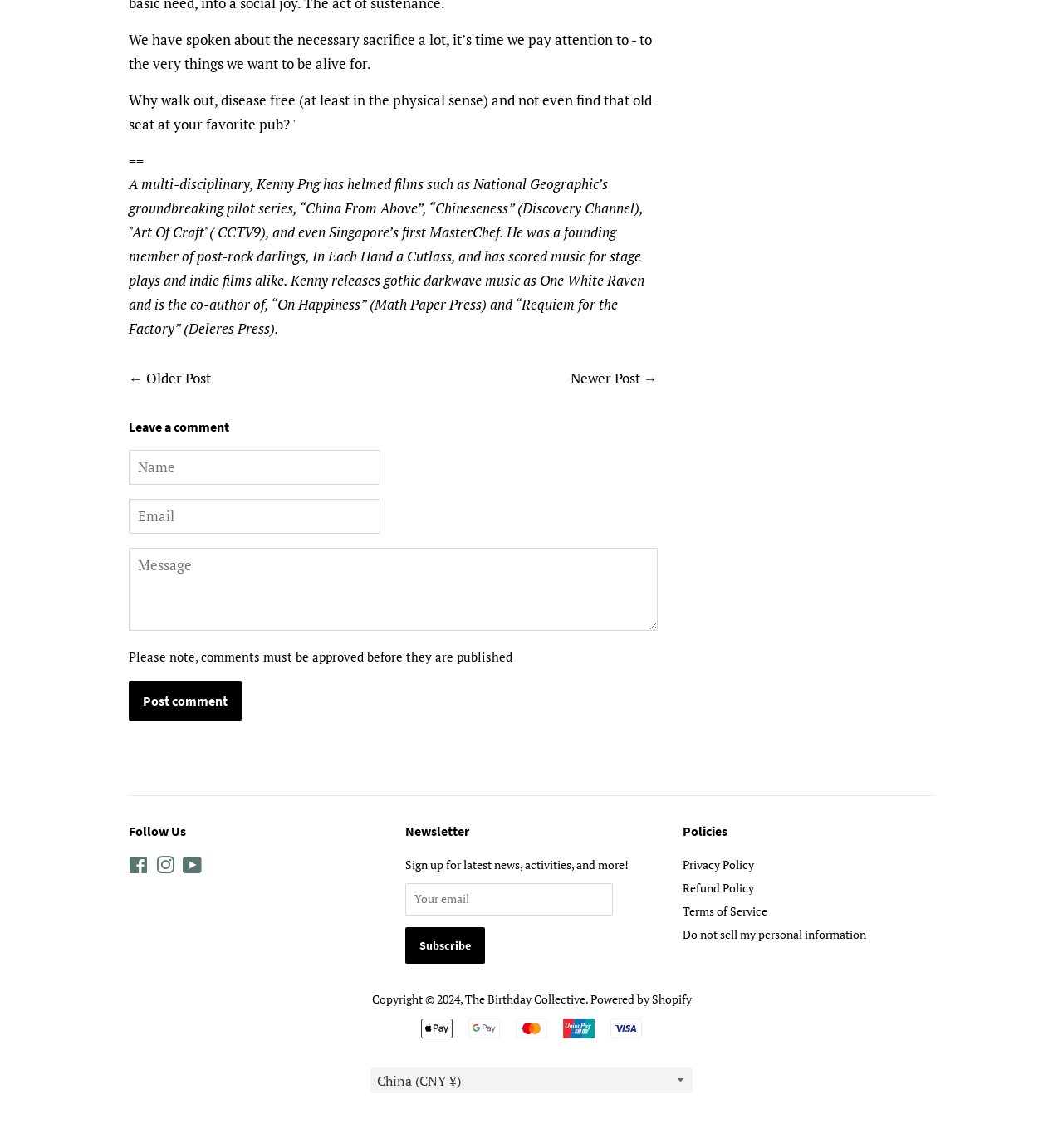What is the purpose of the textbox below 'Message'?
Use the image to answer the question with a single word or phrase.

To input a comment